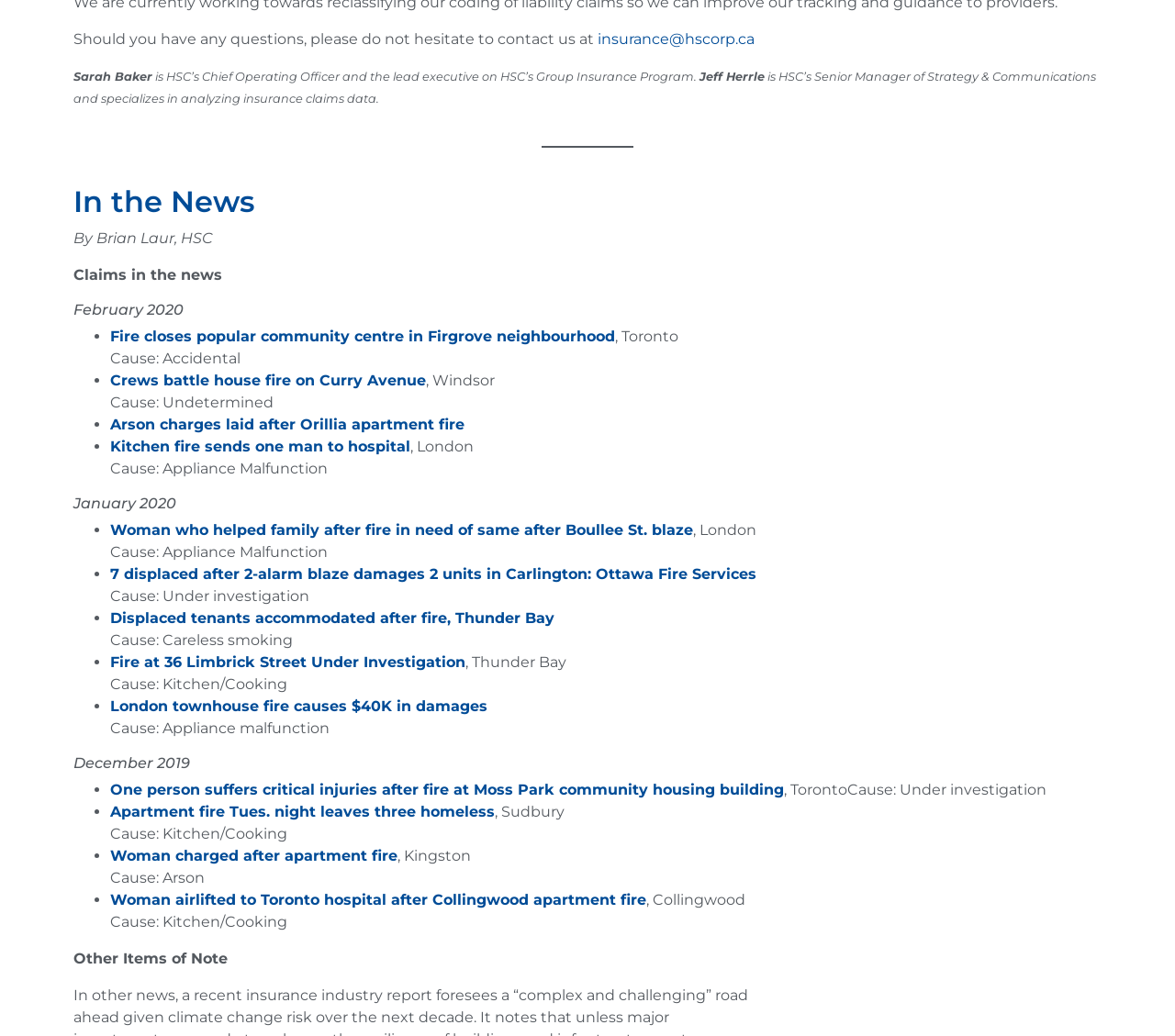Please locate the bounding box coordinates of the element that needs to be clicked to achieve the following instruction: "Read about Fire closes popular community centre in Firgrove neighbourhood". The coordinates should be four float numbers between 0 and 1, i.e., [left, top, right, bottom].

[0.094, 0.266, 0.523, 0.283]